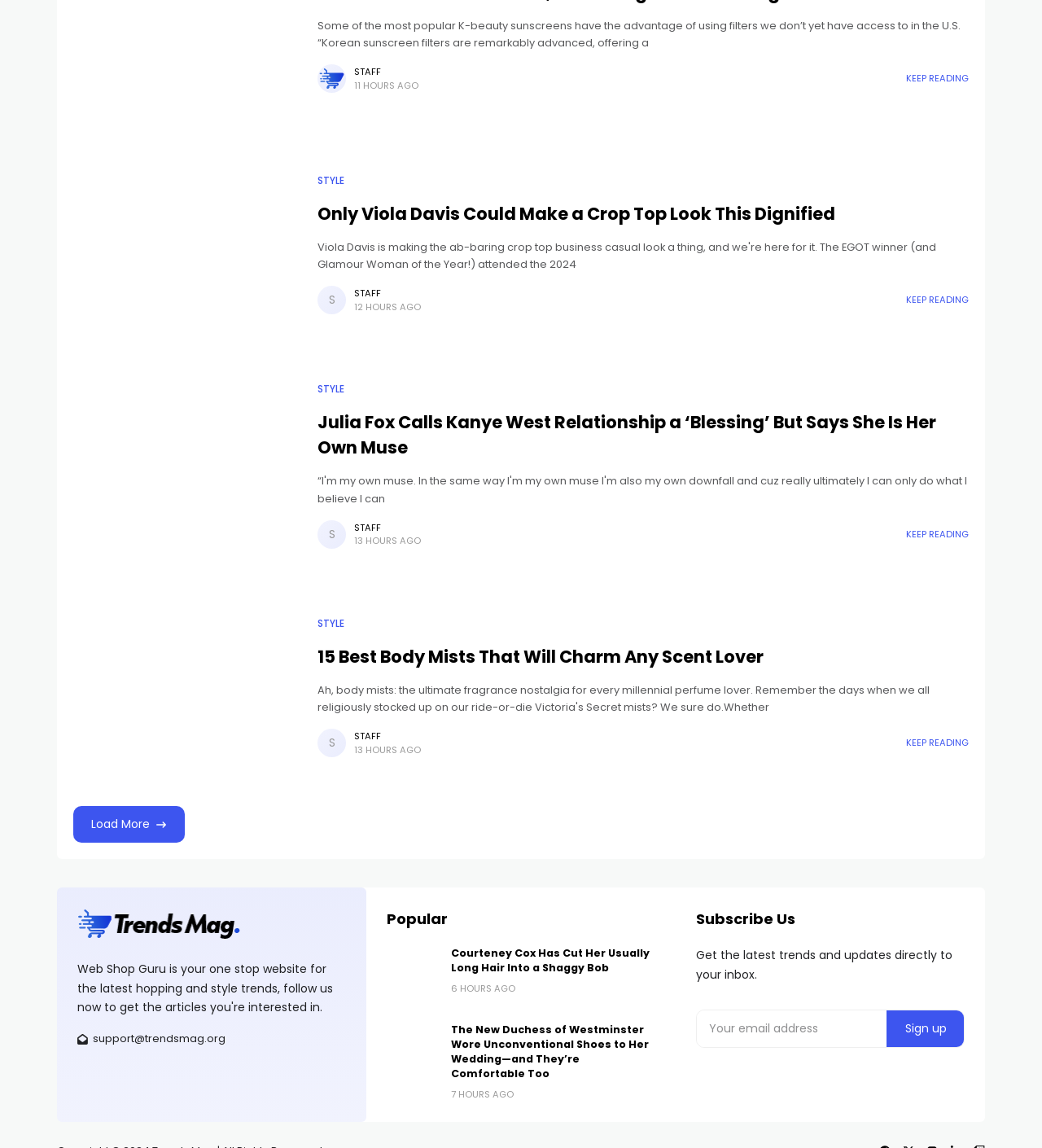Ascertain the bounding box coordinates for the UI element detailed here: "name="EMAIL" placeholder="Your email address"". The coordinates should be provided as [left, top, right, bottom] with each value being a float between 0 and 1.

[0.669, 0.88, 0.852, 0.912]